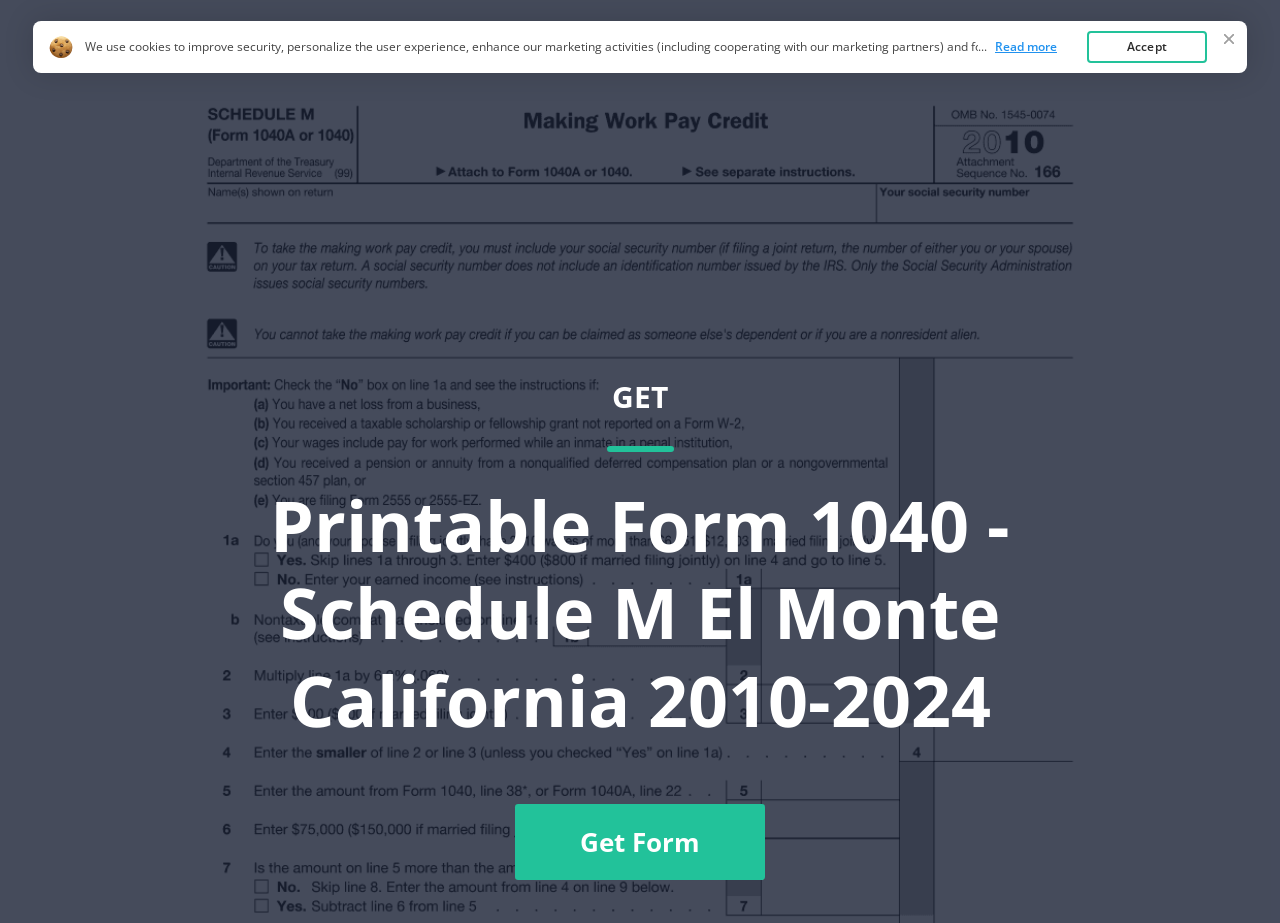What is the name of the form that can be printed?
Please provide a single word or phrase answer based on the image.

Form 1040 Schedule M